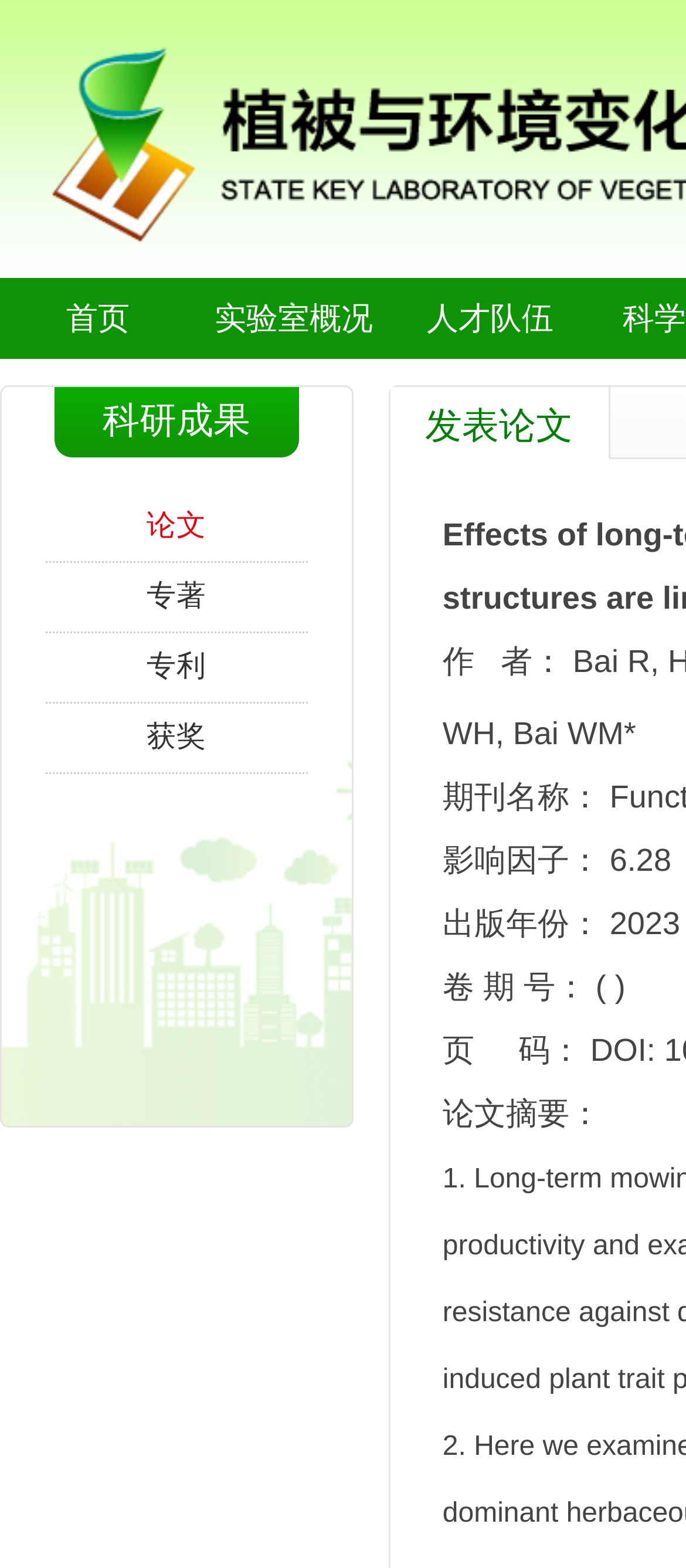Provide a one-word or one-phrase answer to the question:
What is the publication year?

2023